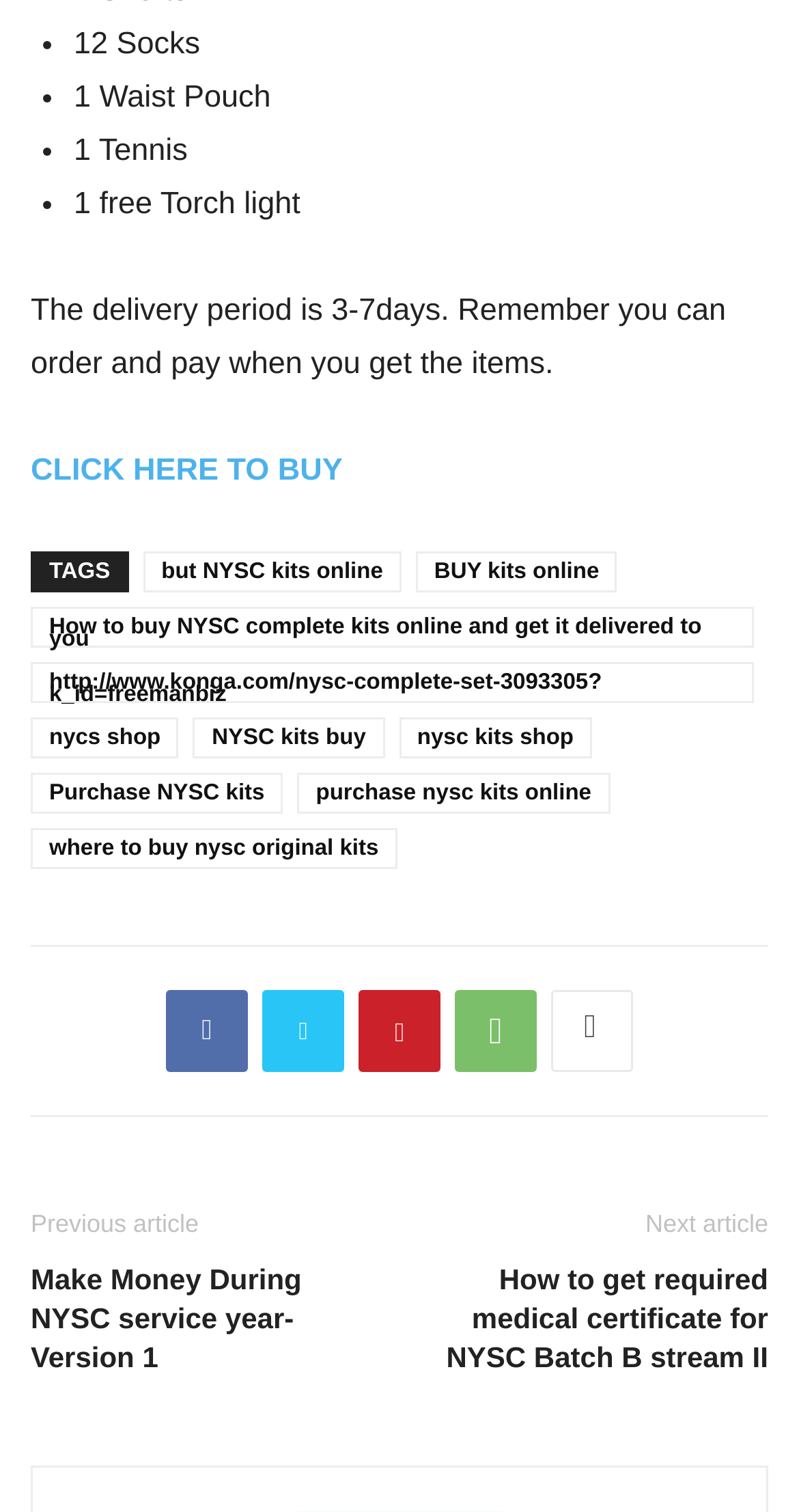Please find the bounding box coordinates of the element that must be clicked to perform the given instruction: "Read the next article". The coordinates should be four float numbers from 0 to 1, i.e., [left, top, right, bottom].

[0.808, 0.8, 0.962, 0.819]